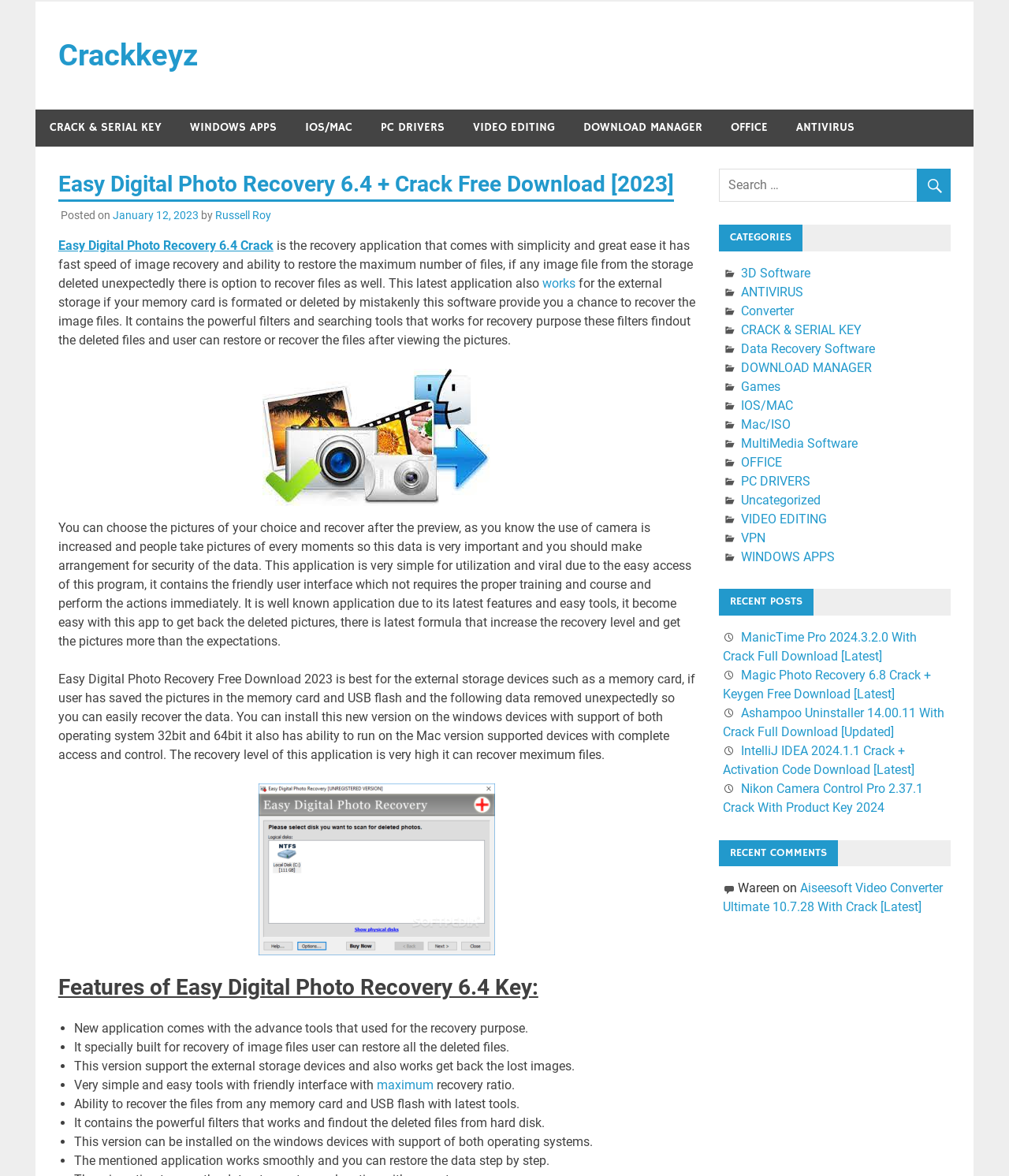What type of storage devices can the software recover files from?
Please give a well-detailed answer to the question.

I determined the answer by reading the text 'This version support the external storage devices and also works get back the lost images.' and 'Ability to recover the files from any memory card and USB flash with latest tools.' This indicates that the software can recover files from memory cards and USB flash storage devices.